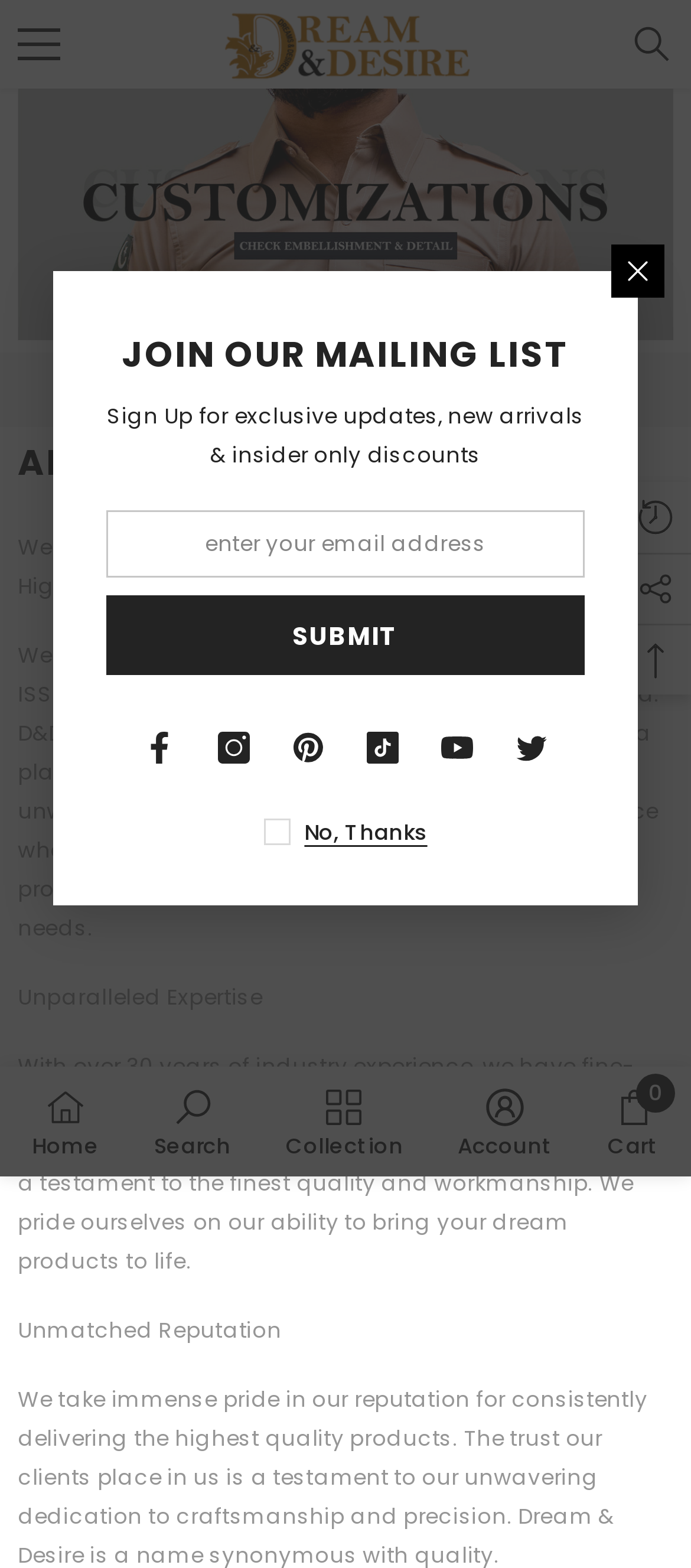What is the purpose of the 'Search' button?
Provide a detailed answer to the question using information from the image.

The 'Search' button is located at the top right corner of the webpage, and it has a disclosure triangle icon, which indicates that it has a popup dialog. This suggests that the button is used to search the website, and the popup dialog may provide search results or search options.